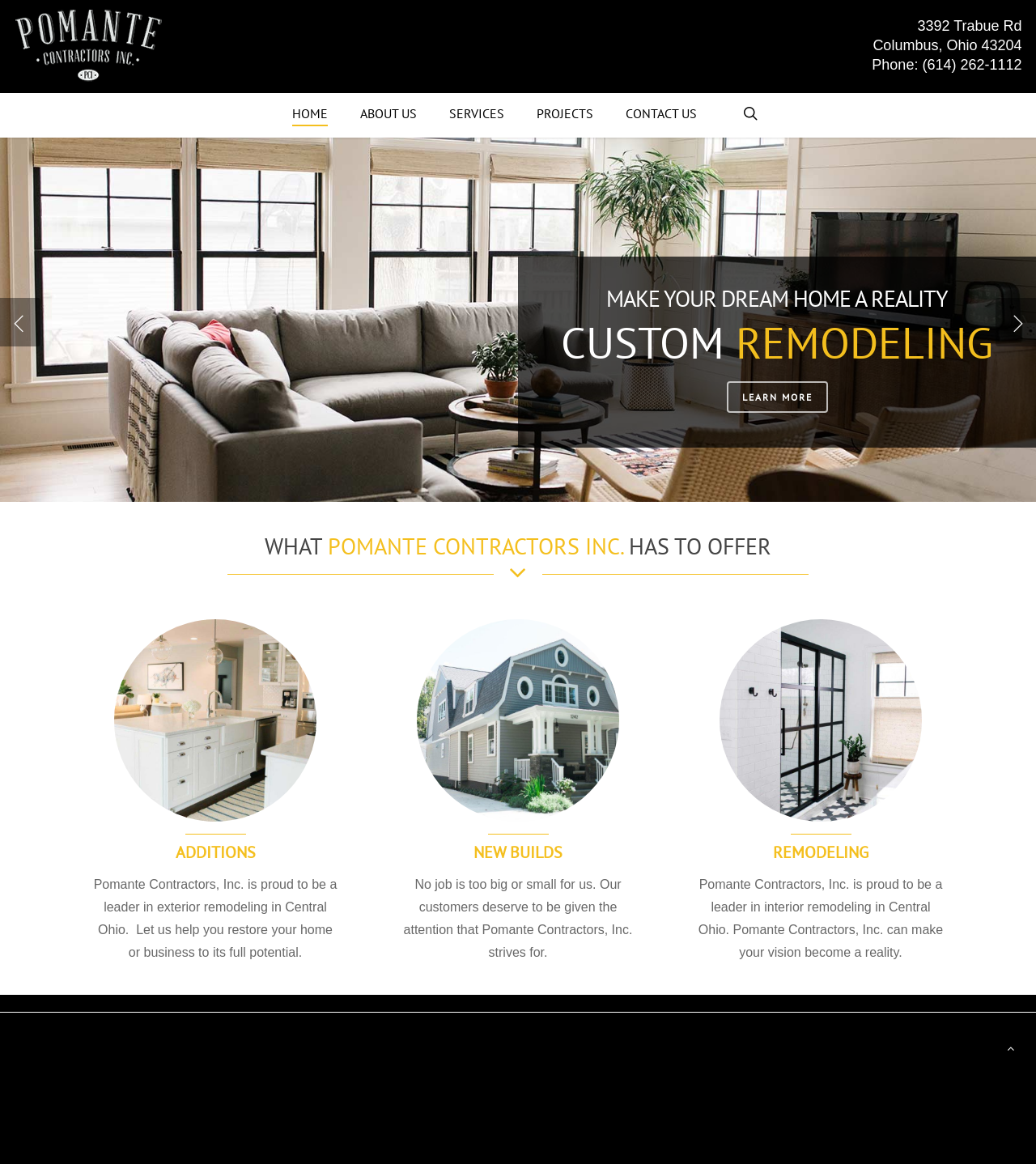Determine the title of the webpage and give its text content.

WHAT POMANTE CONTRACTORS INC. HAS TO OFFER